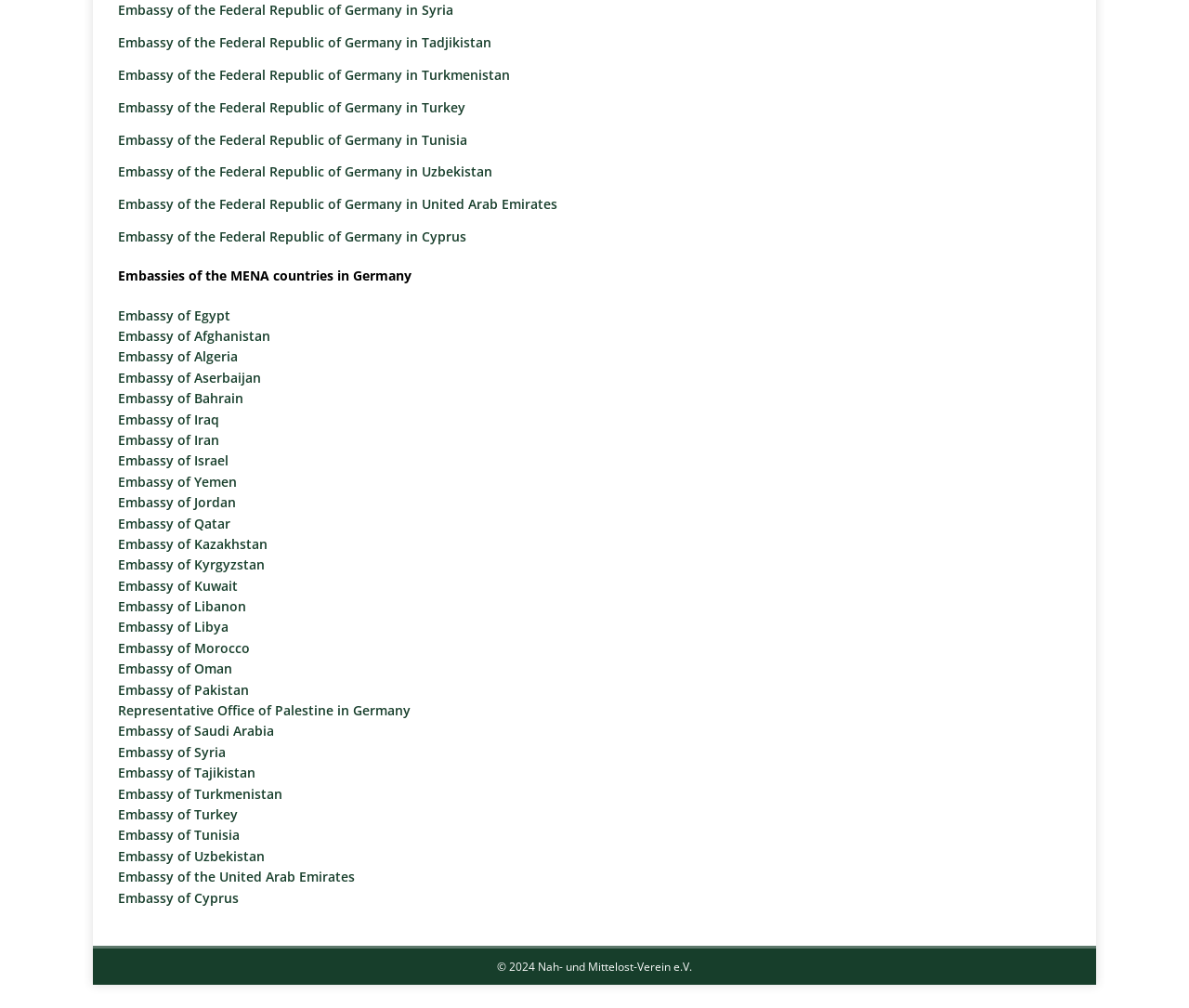How many embassies are listed on this webpage?
Refer to the image and give a detailed answer to the question.

I counted the number of links with country names on the webpage, and there are 29 embassies listed.